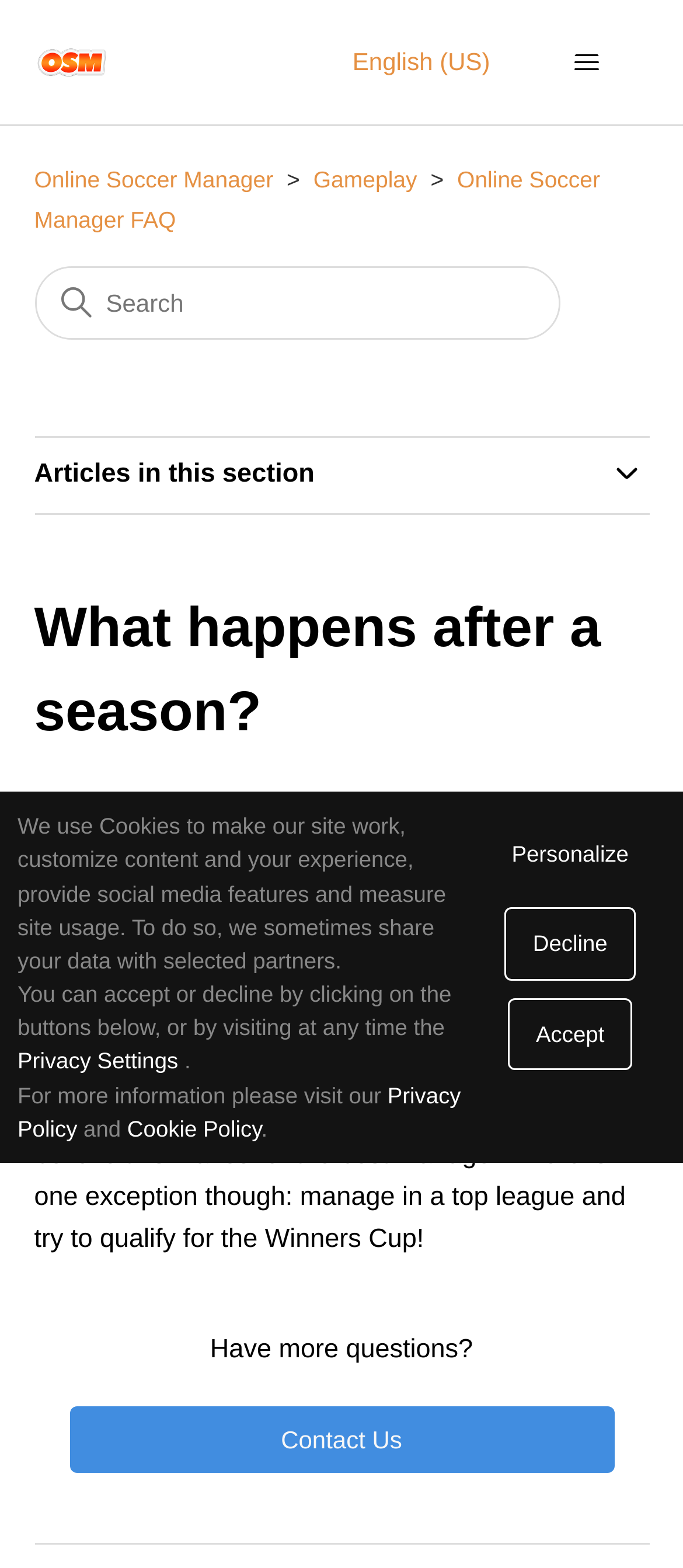Identify and extract the main heading from the webpage.

What happens after a season?